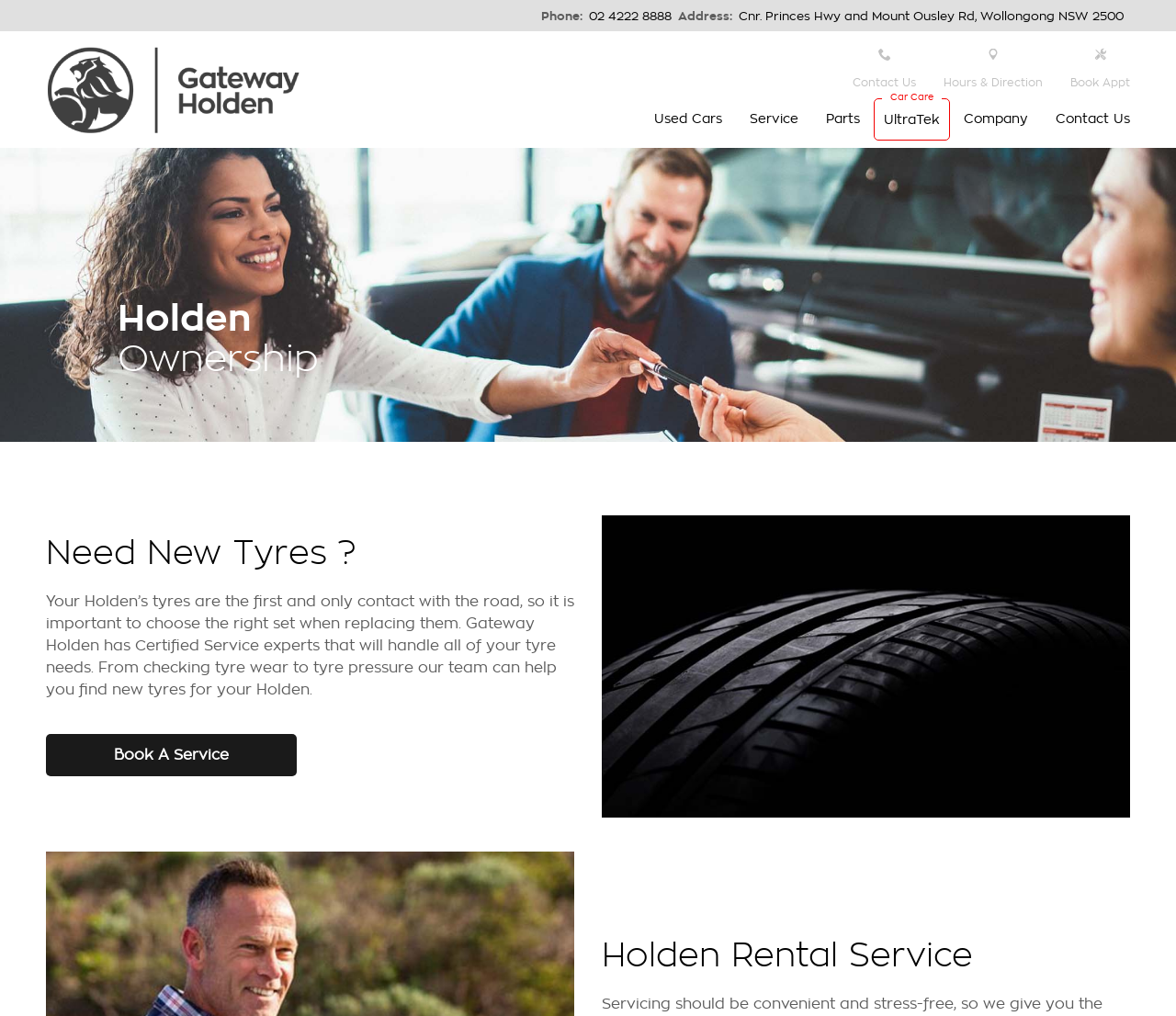Answer the question with a single word or phrase: 
What is the phone number of Gateway Holden?

02 4222 8888